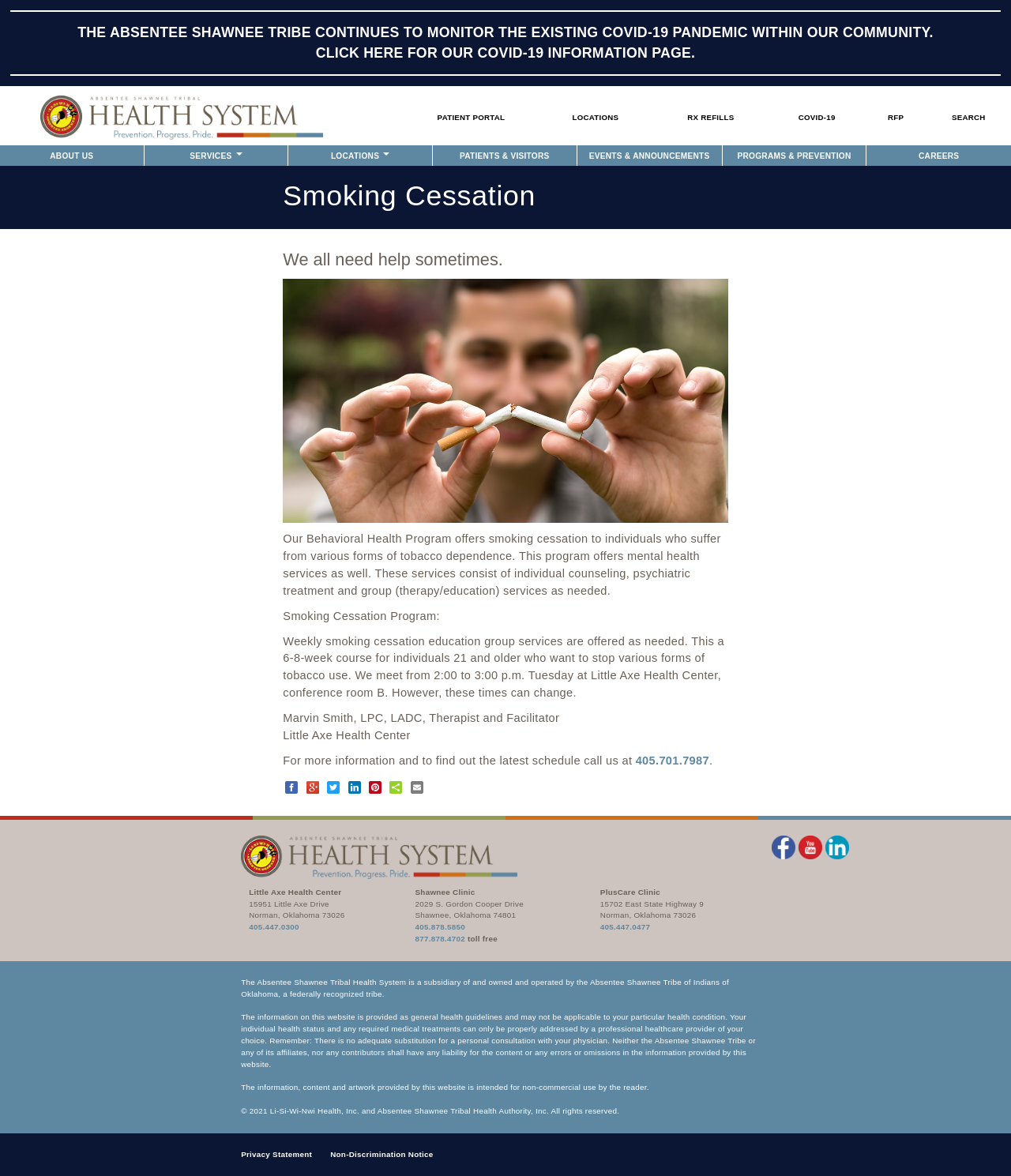Locate the UI element described as follows: "Services". Return the bounding box coordinates as four float numbers between 0 and 1 in the order [left, top, right, bottom].

[0.143, 0.123, 0.285, 0.141]